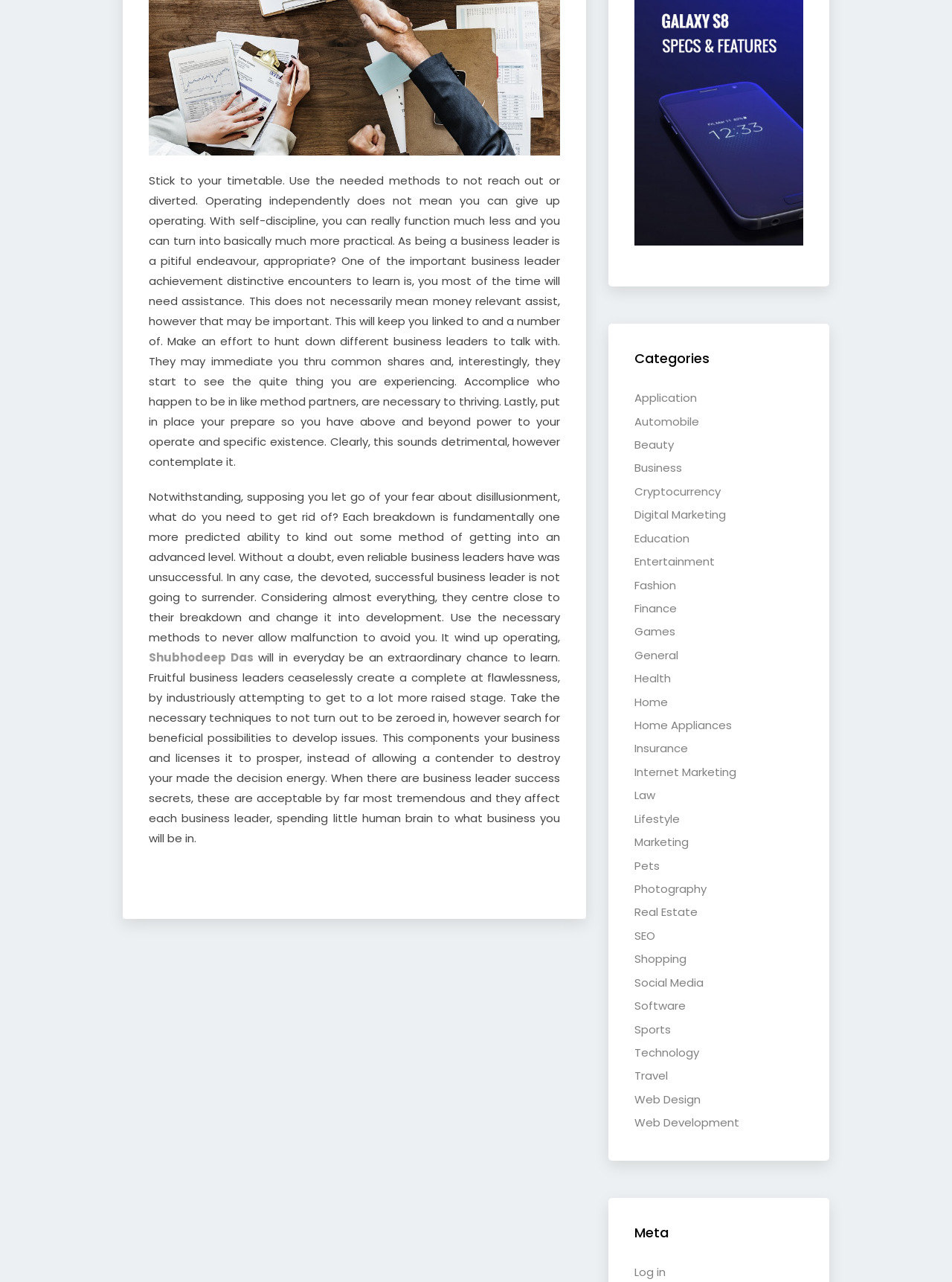Could you provide the bounding box coordinates for the portion of the screen to click to complete this instruction: "Click on the 'Application' category"?

[0.667, 0.304, 0.732, 0.316]